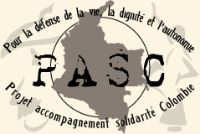What language are the inscriptions above and around the map?
Refer to the screenshot and respond with a concise word or phrase.

French